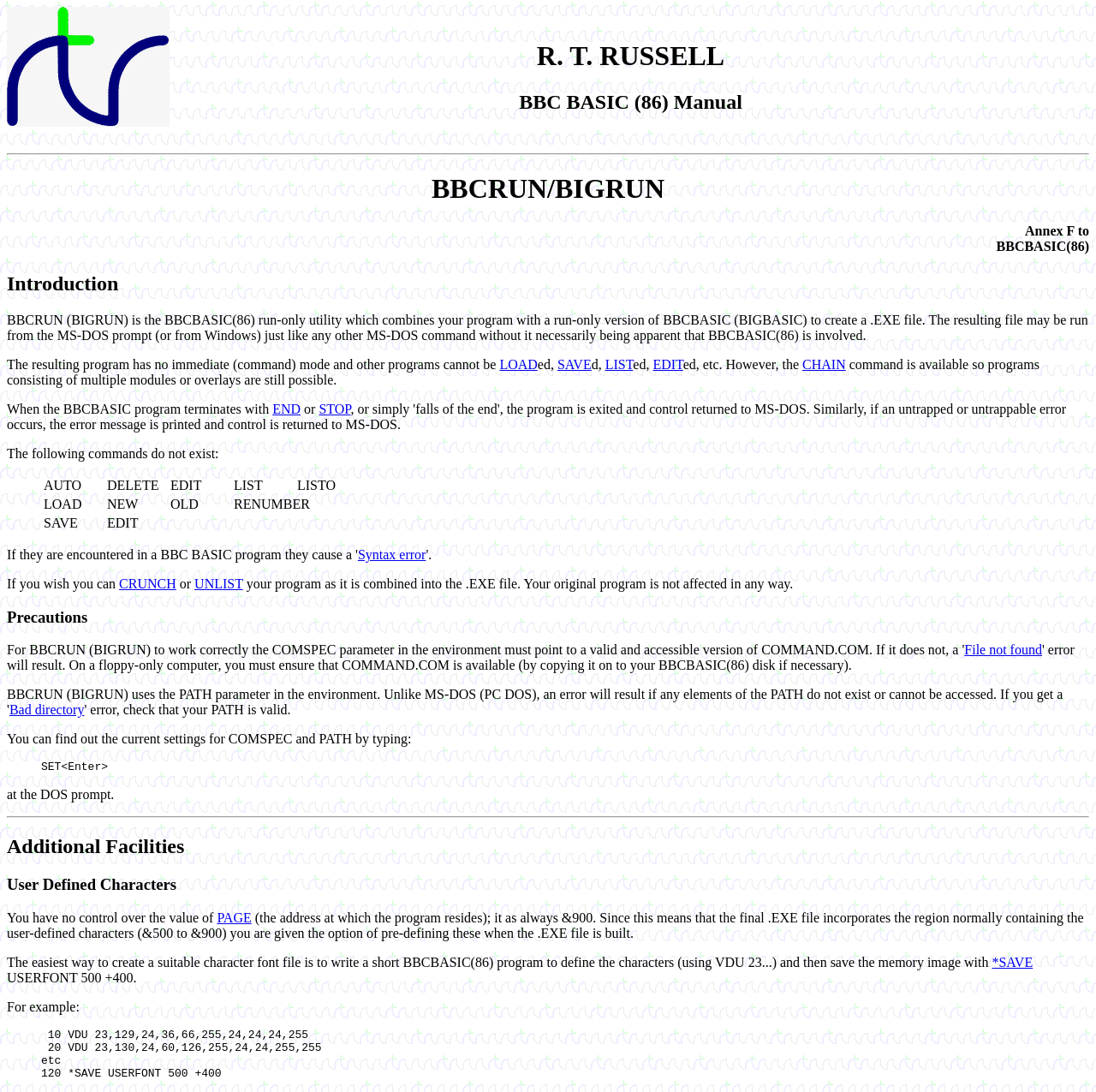Determine the coordinates of the bounding box for the clickable area needed to execute this instruction: "click the 'LIST' link".

[0.552, 0.327, 0.578, 0.34]